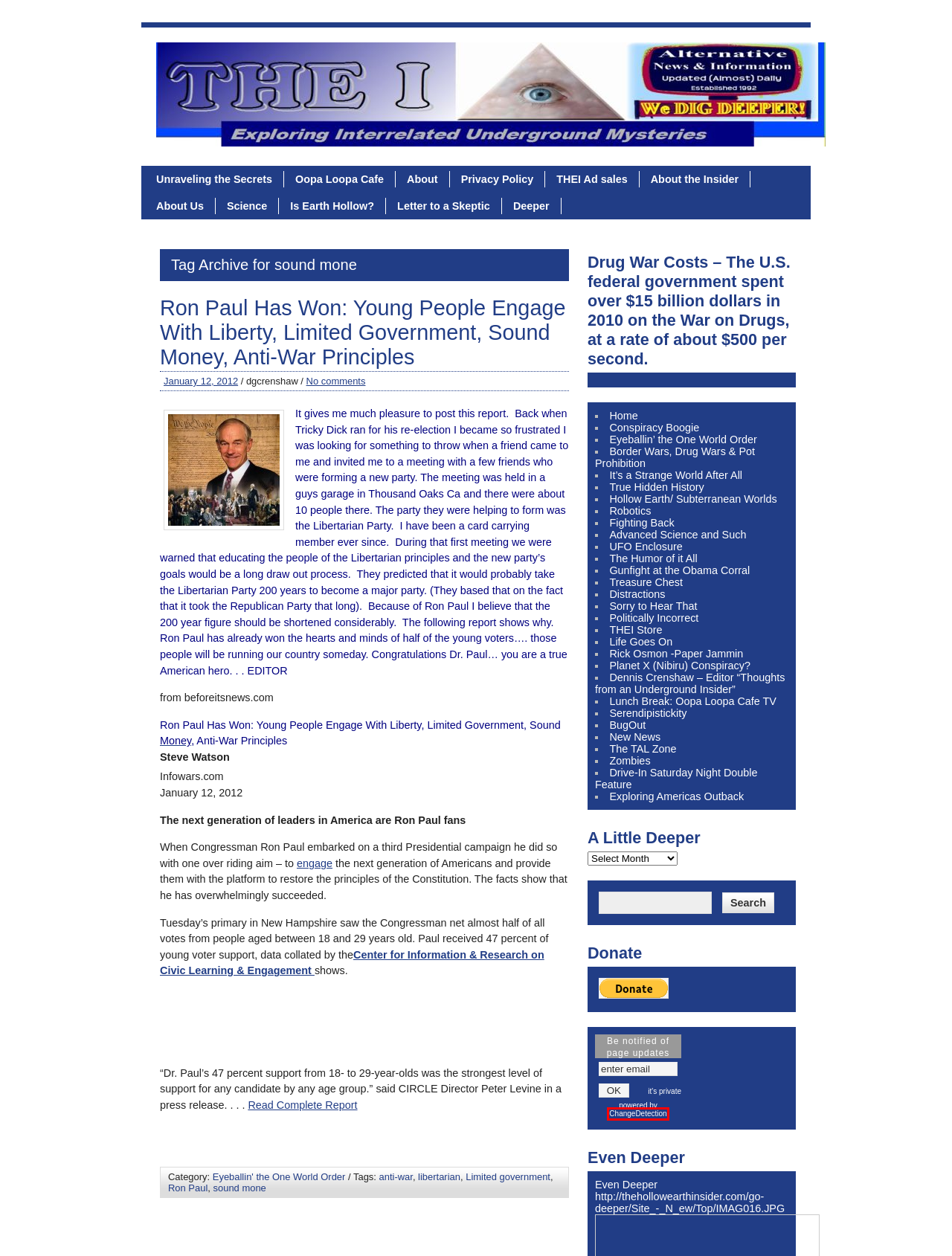You have a screenshot of a webpage where a red bounding box highlights a specific UI element. Identify the description that best matches the resulting webpage after the highlighted element is clicked. The choices are:
A. The NEW Hollow Earth Insider » About the Insider
B. The NEW Hollow Earth Insider » Politically Incorrect
C. Visualping: #1 Website change detection, monitoring and alerts
D. The NEW Hollow Earth Insider » About Us
E. The NEW Hollow Earth Insider » Deeper
F. The NEW Hollow Earth Insider » The Humor of it All
G. The NEW Hollow Earth Insider » THEI Store
H. The NEW Hollow Earth Insider » Ron Paul

C